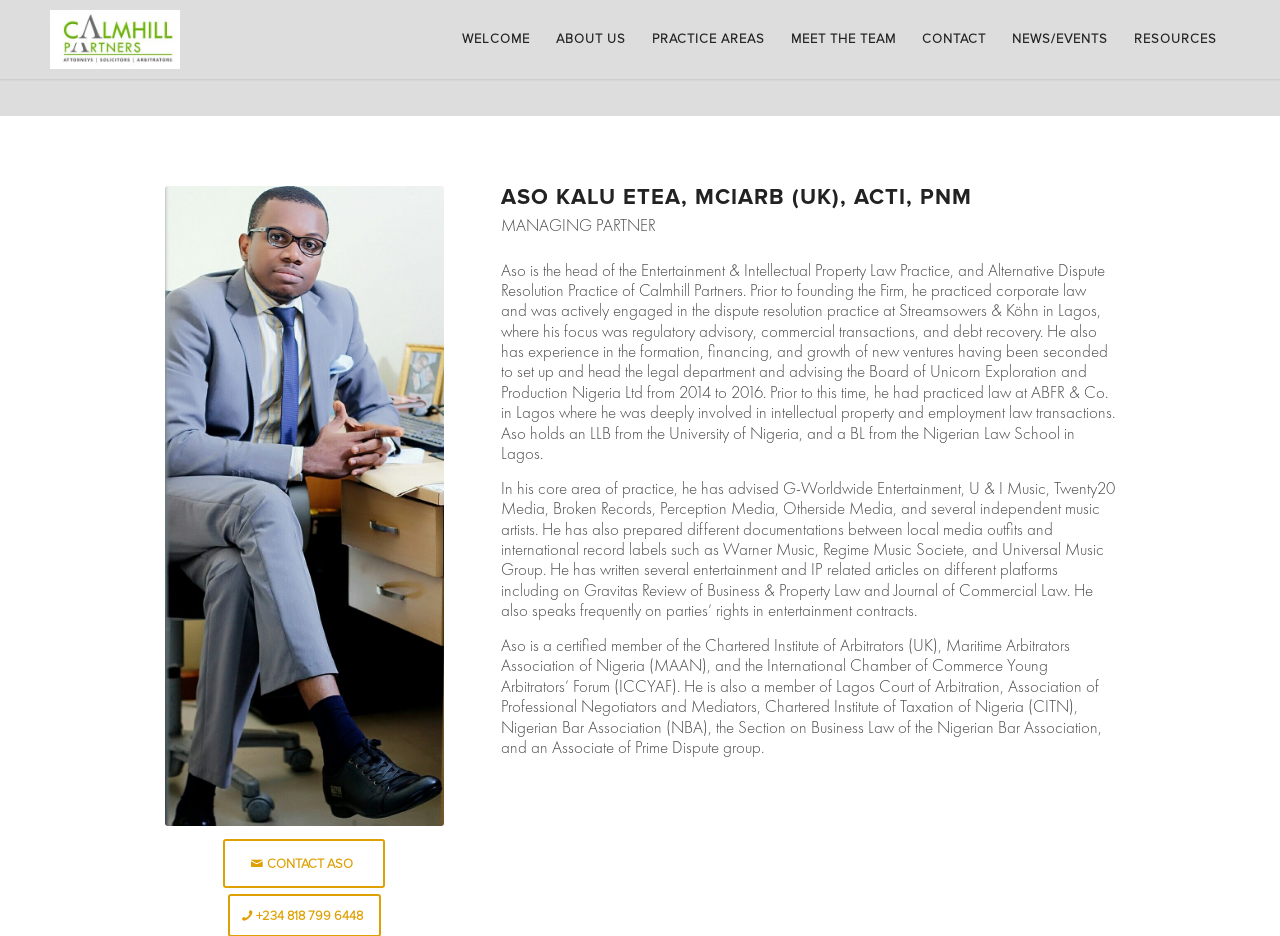Provide the bounding box coordinates for the area that should be clicked to complete the instruction: "Contact ASO".

[0.174, 0.897, 0.301, 0.949]